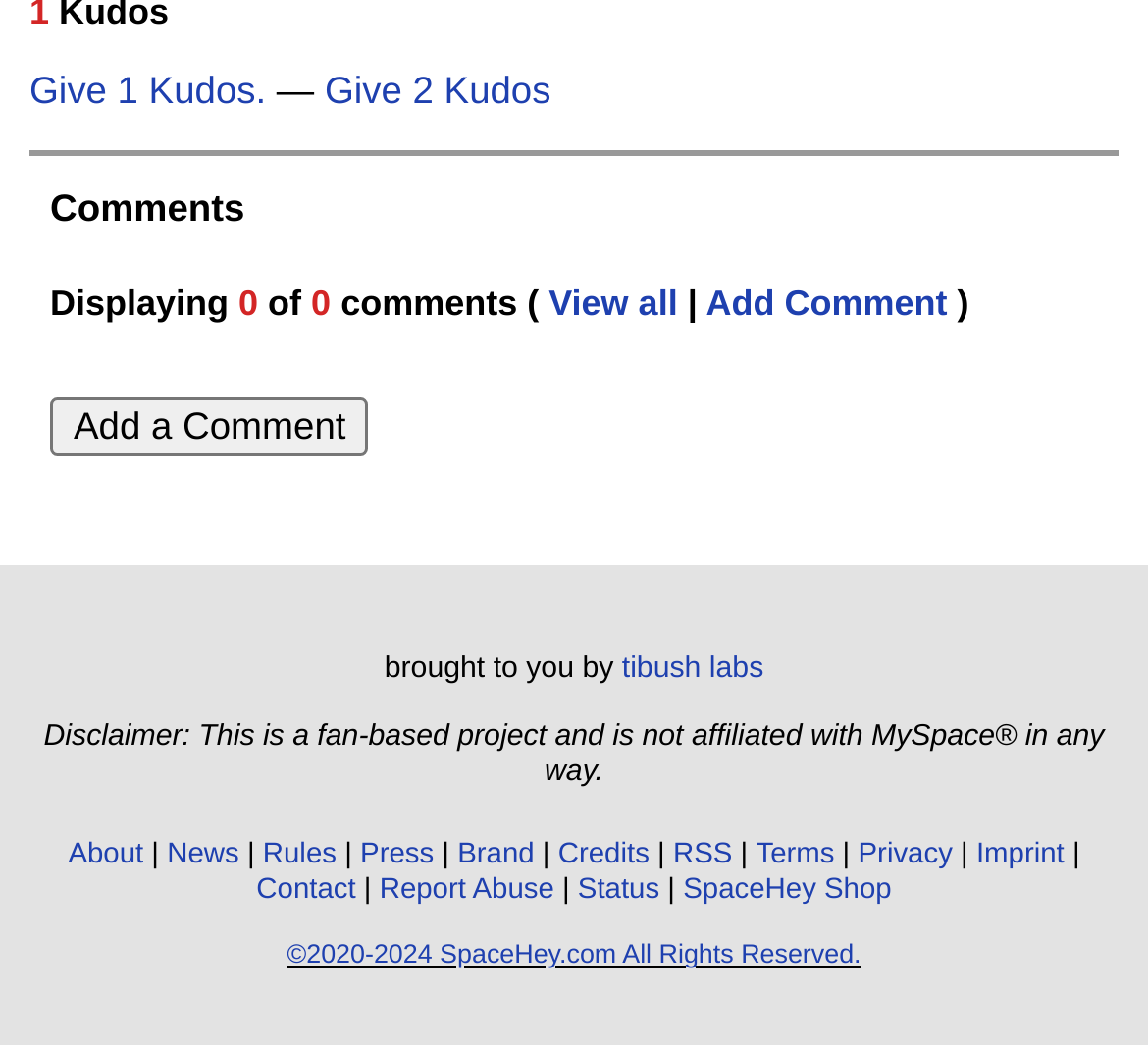Identify the bounding box coordinates for the UI element described by the following text: "Give 1 Kudos.". Provide the coordinates as four float numbers between 0 and 1, in the format [left, top, right, bottom].

[0.026, 0.069, 0.232, 0.11]